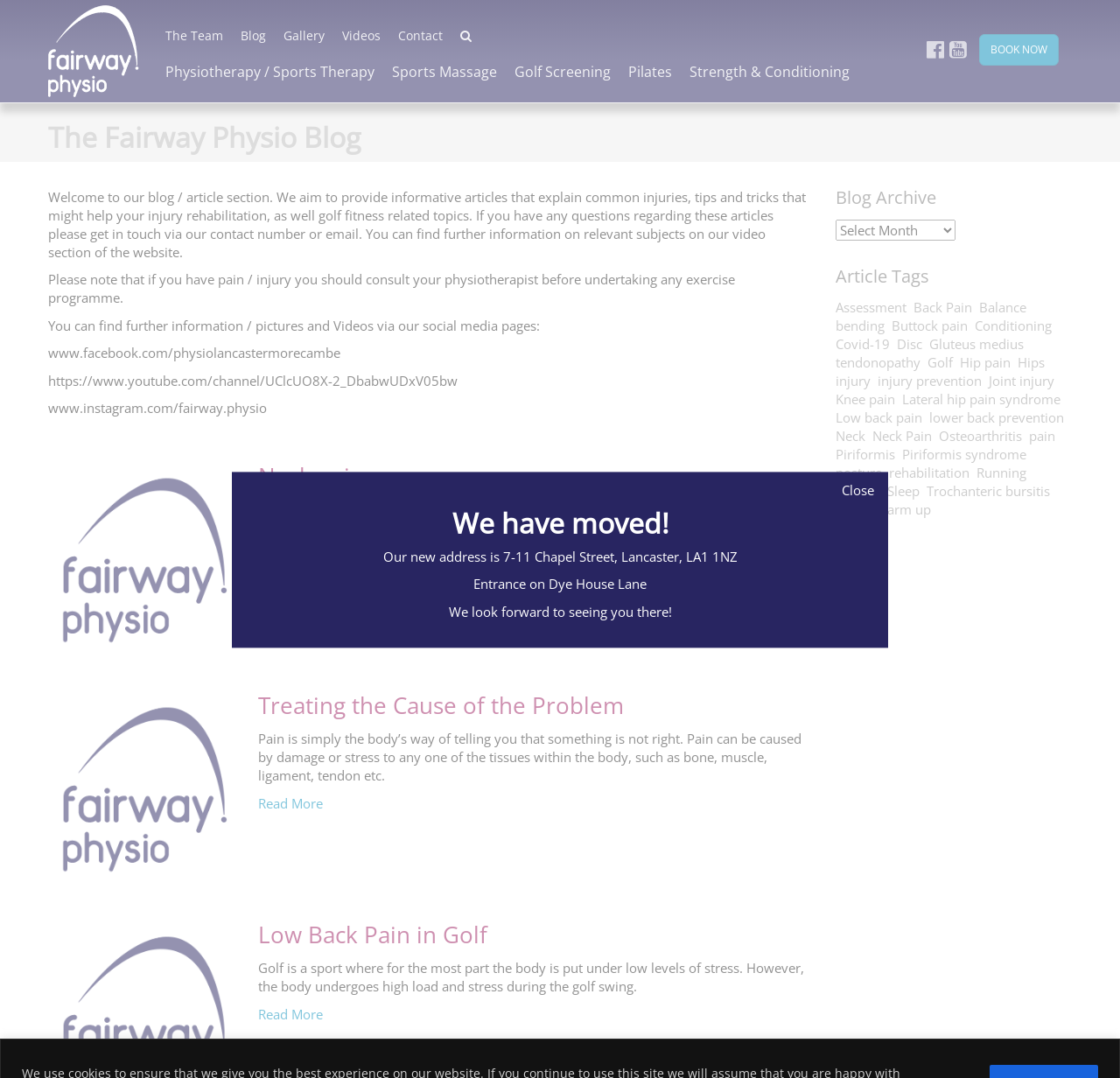Please give a short response to the question using one word or a phrase:
What is the role of a physiotherapist?

Consult before exercise